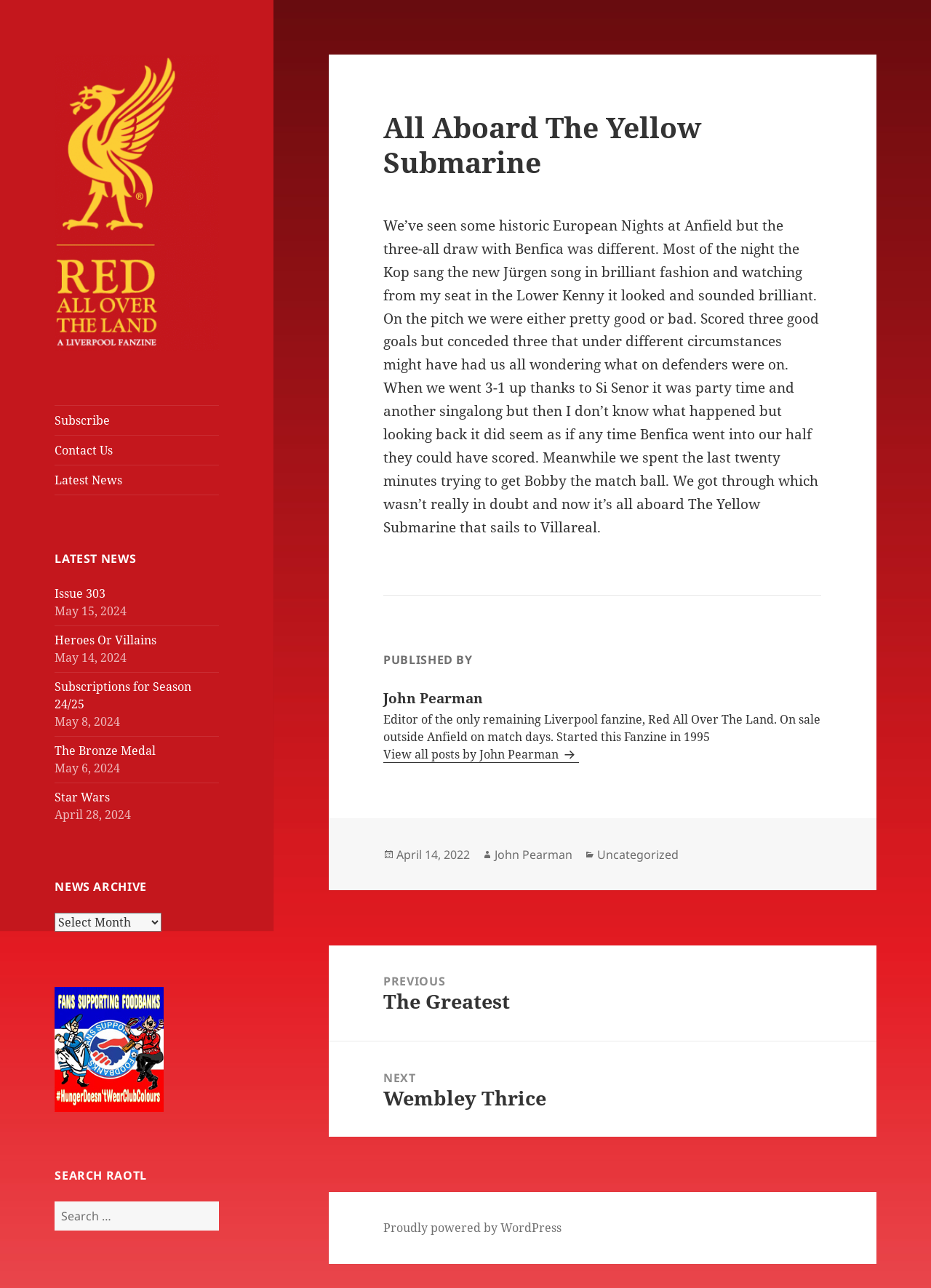Show the bounding box coordinates for the element that needs to be clicked to execute the following instruction: "Go to the previous post". Provide the coordinates in the form of four float numbers between 0 and 1, i.e., [left, top, right, bottom].

[0.353, 0.734, 0.941, 0.808]